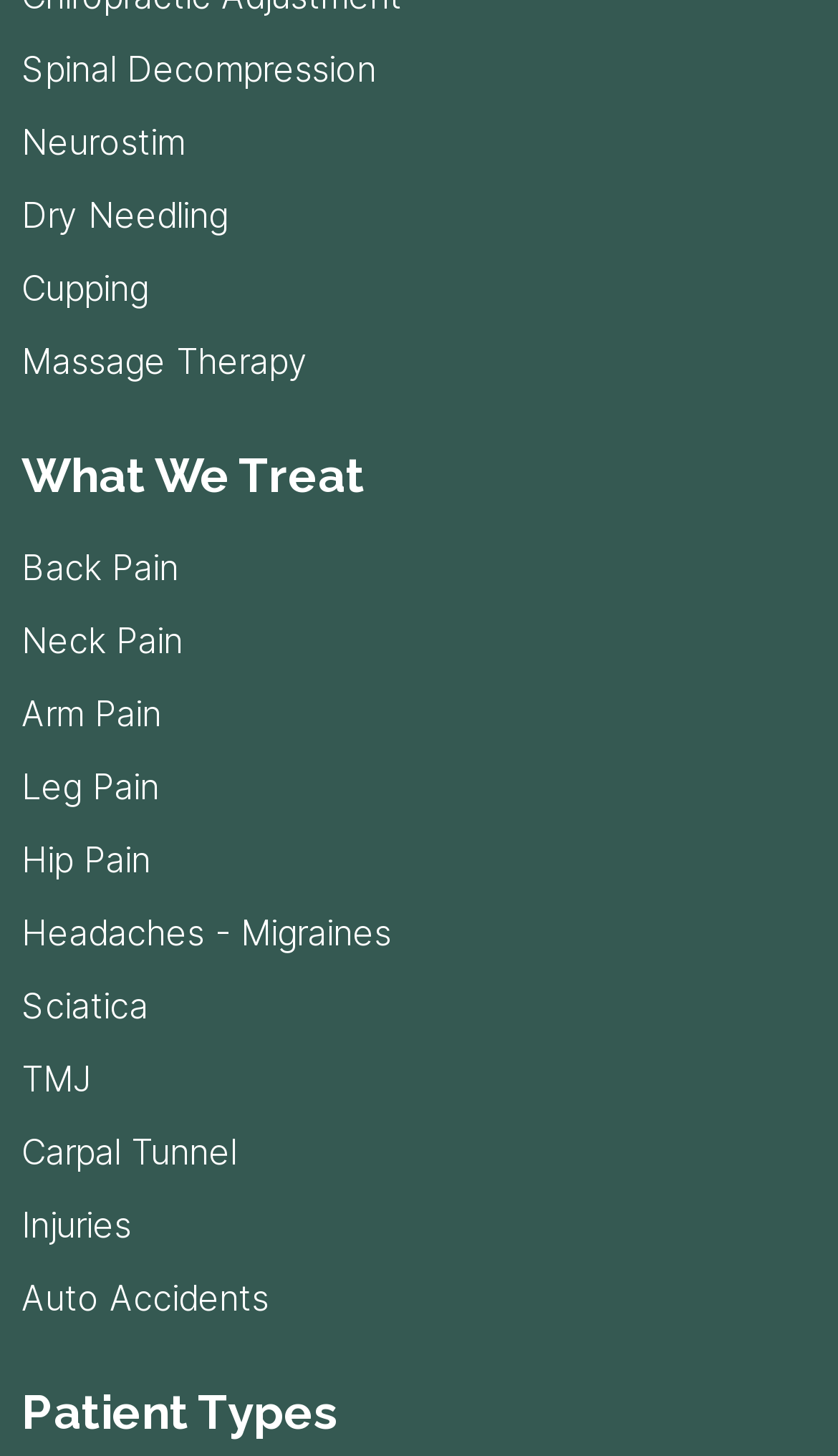What are the treatment options listed?
Answer the question based on the image using a single word or a brief phrase.

Spinal Decompression, Neurostim, etc.